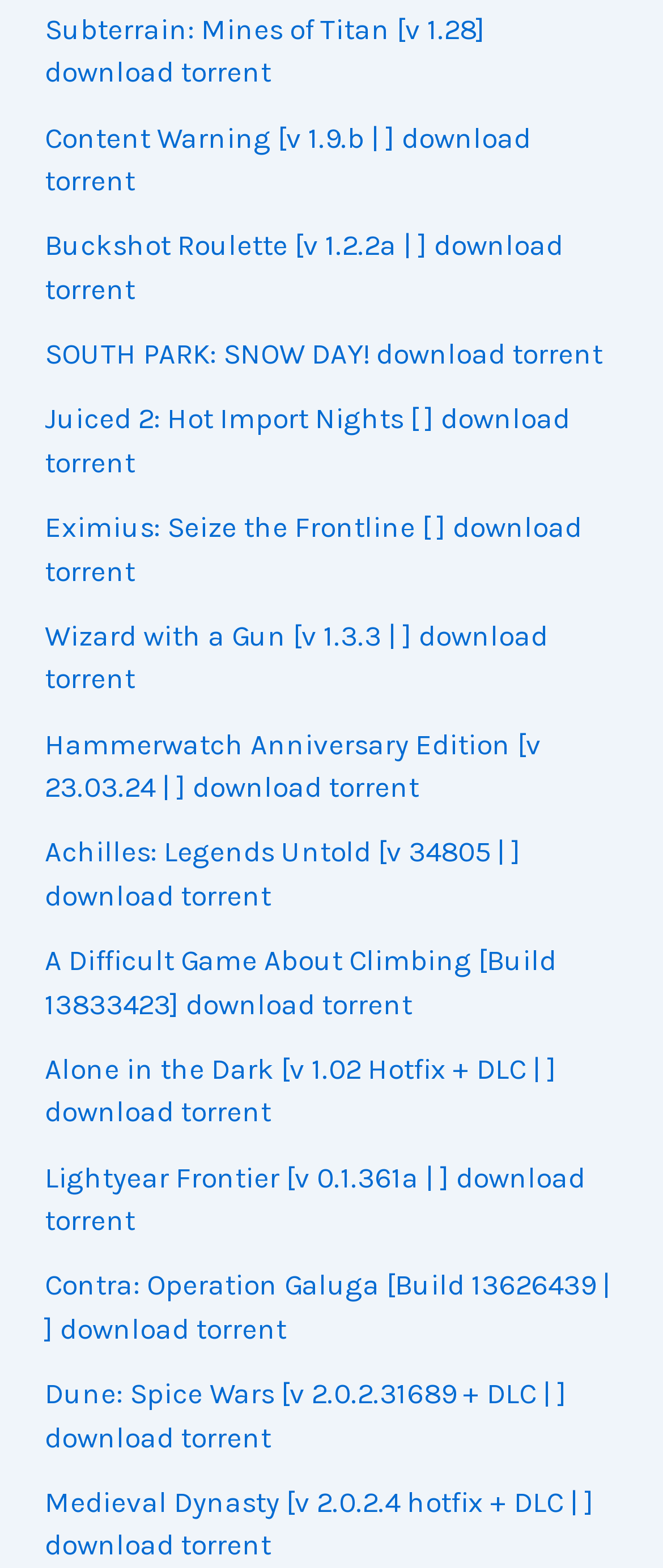Give a one-word or short-phrase answer to the following question: 
How many games are available for download?

25